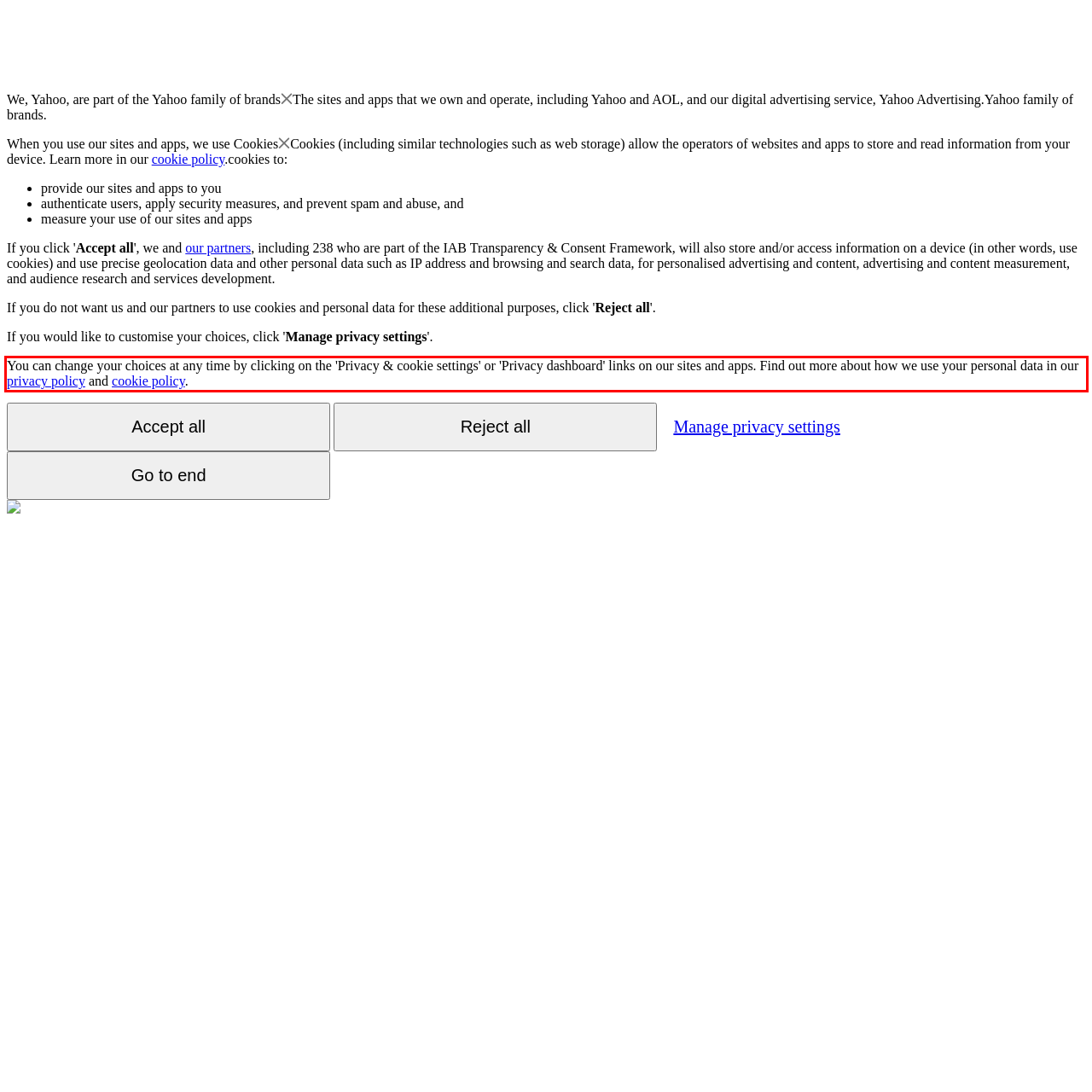Using the provided screenshot of a webpage, recognize and generate the text found within the red rectangle bounding box.

You can change your choices at any time by clicking on the 'Privacy & cookie settings' or 'Privacy dashboard' links on our sites and apps. Find out more about how we use your personal data in our privacy policy and cookie policy.